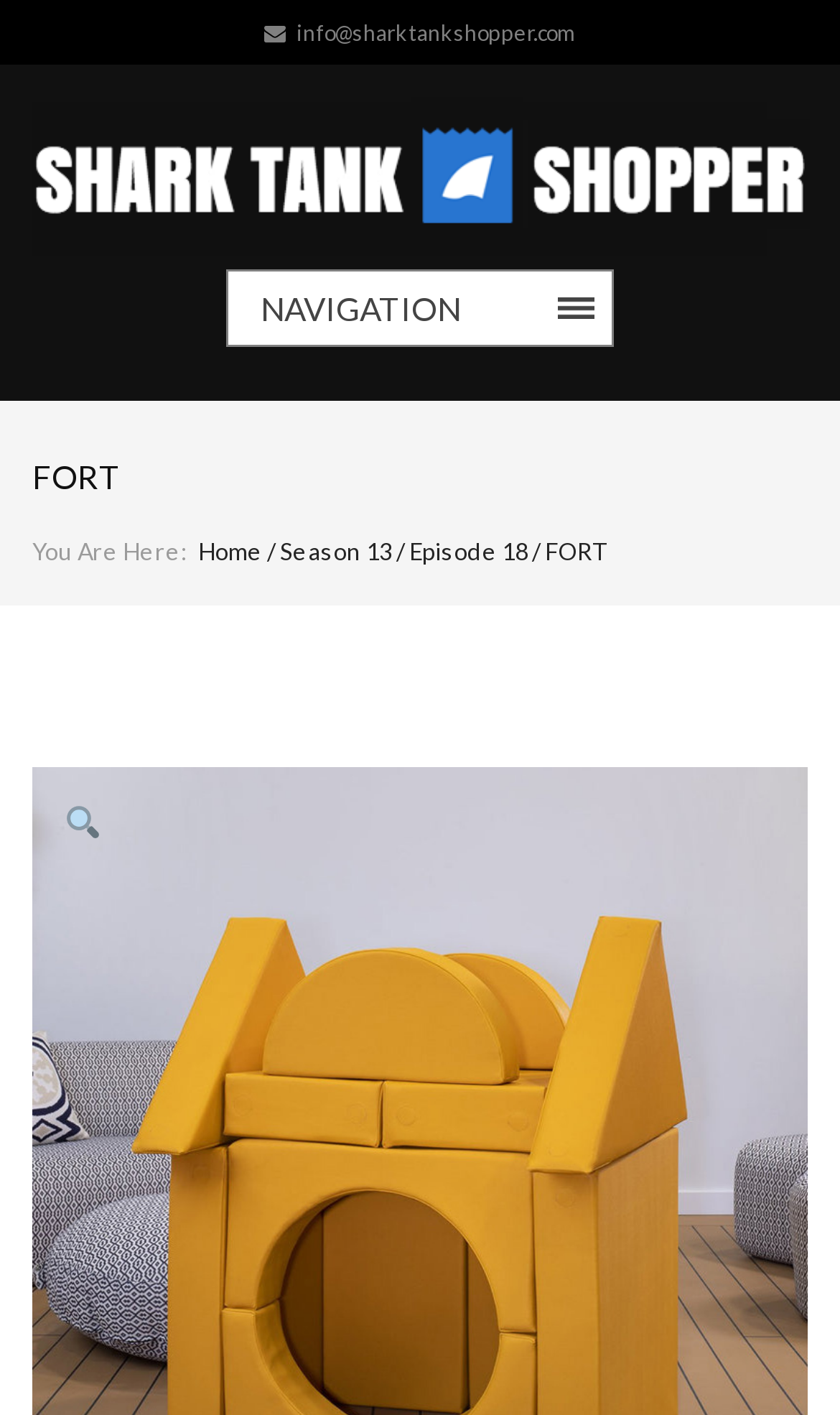Identify the bounding box coordinates for the UI element described as: "Season 13". The coordinates should be provided as four floats between 0 and 1: [left, top, right, bottom].

[0.333, 0.379, 0.467, 0.399]